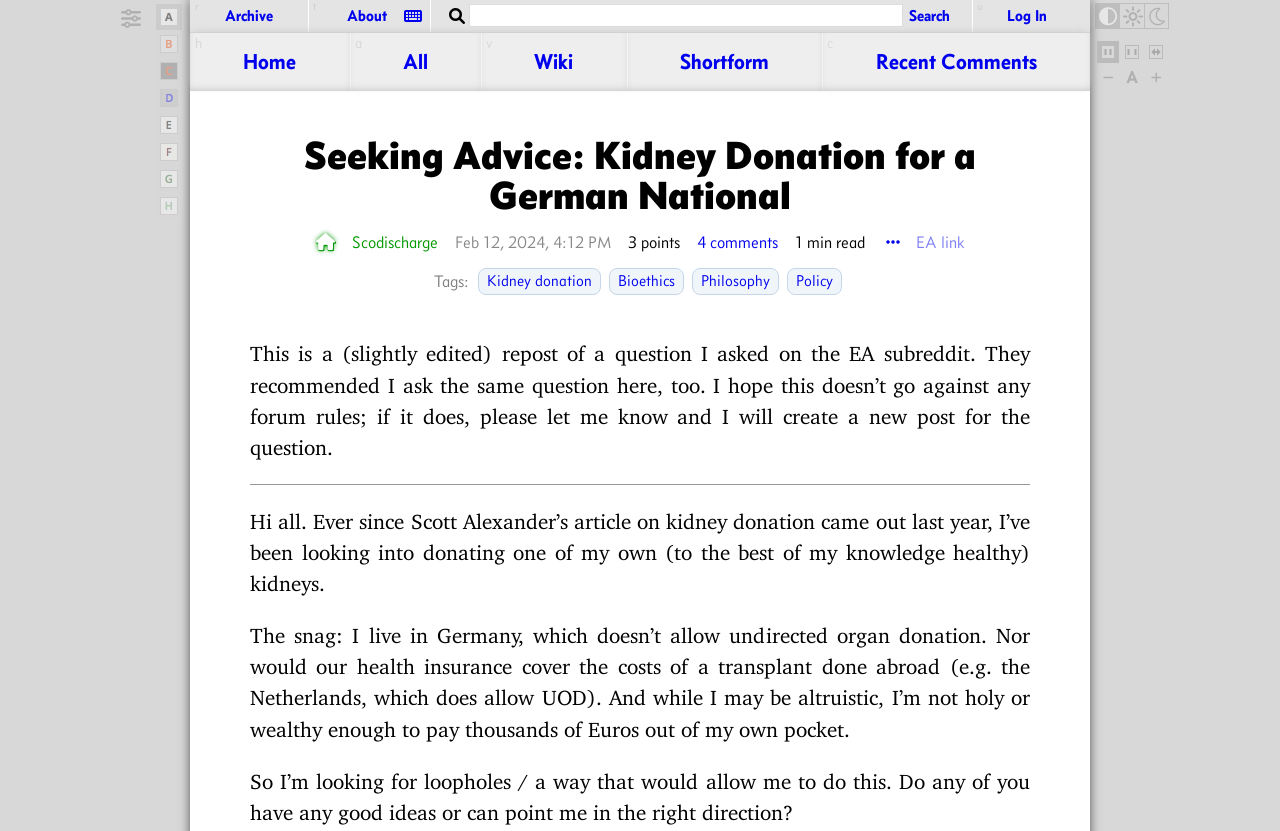From the screenshot, find the bounding box of the UI element matching this description: "Recent Comments". Supply the bounding box coordinates in the form [left, top, right, bottom], each a float between 0 and 1.

[0.642, 0.039, 0.852, 0.109]